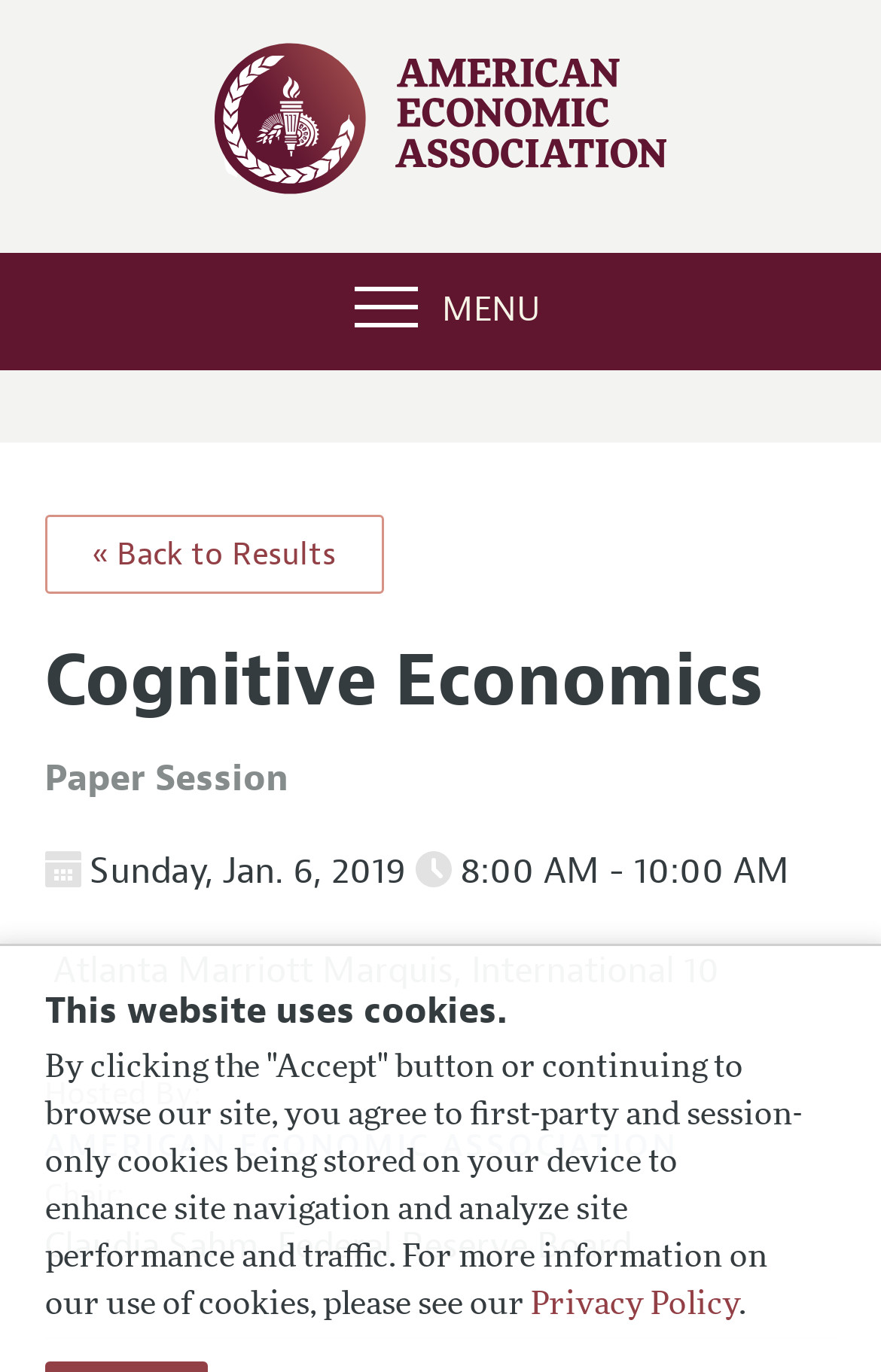What is the time of the event?
Using the image as a reference, give a one-word or short phrase answer.

8:00 AM - 10:00 AM